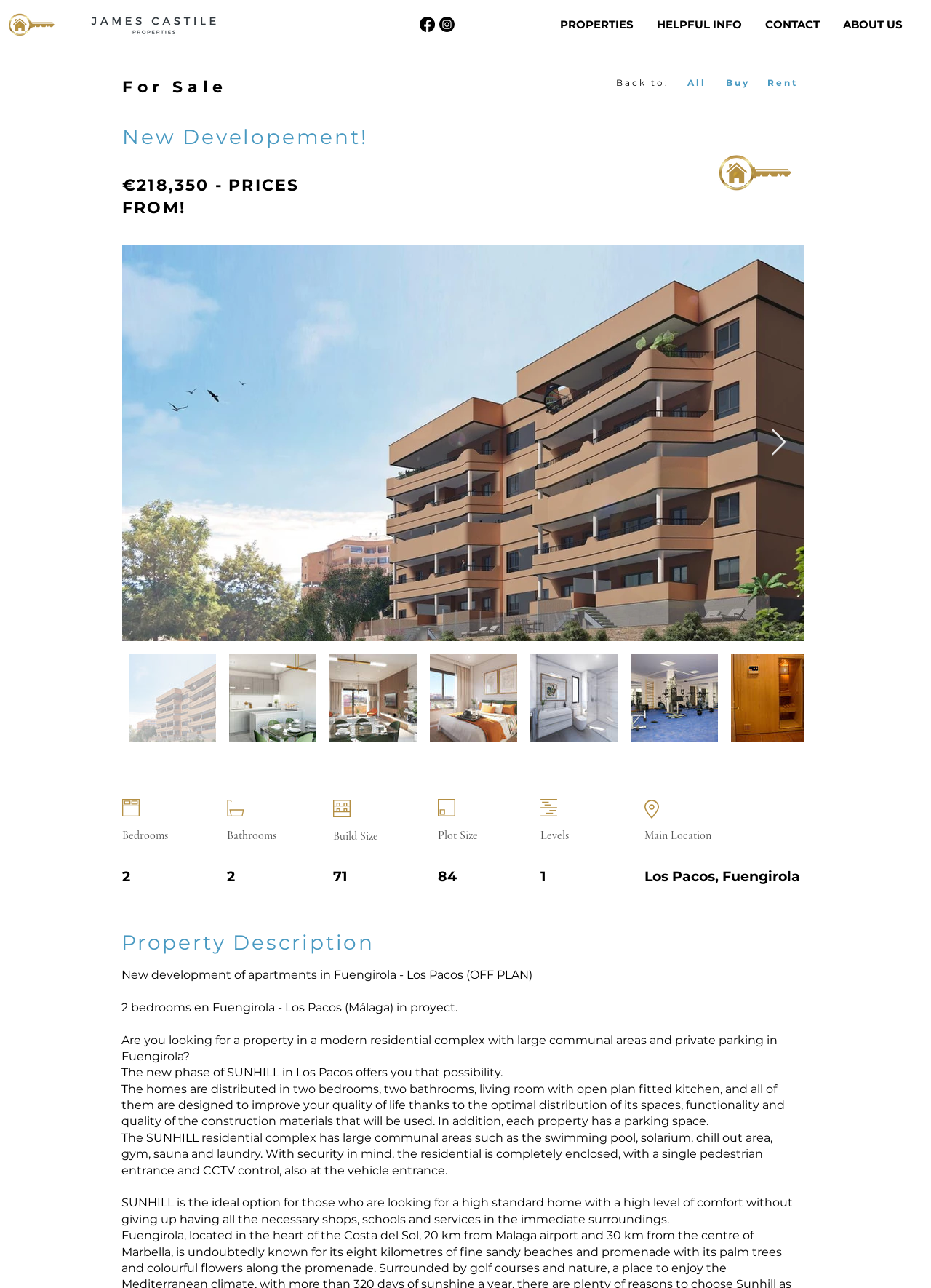Answer the question using only one word or a concise phrase: How many bedrooms do the apartments have?

2